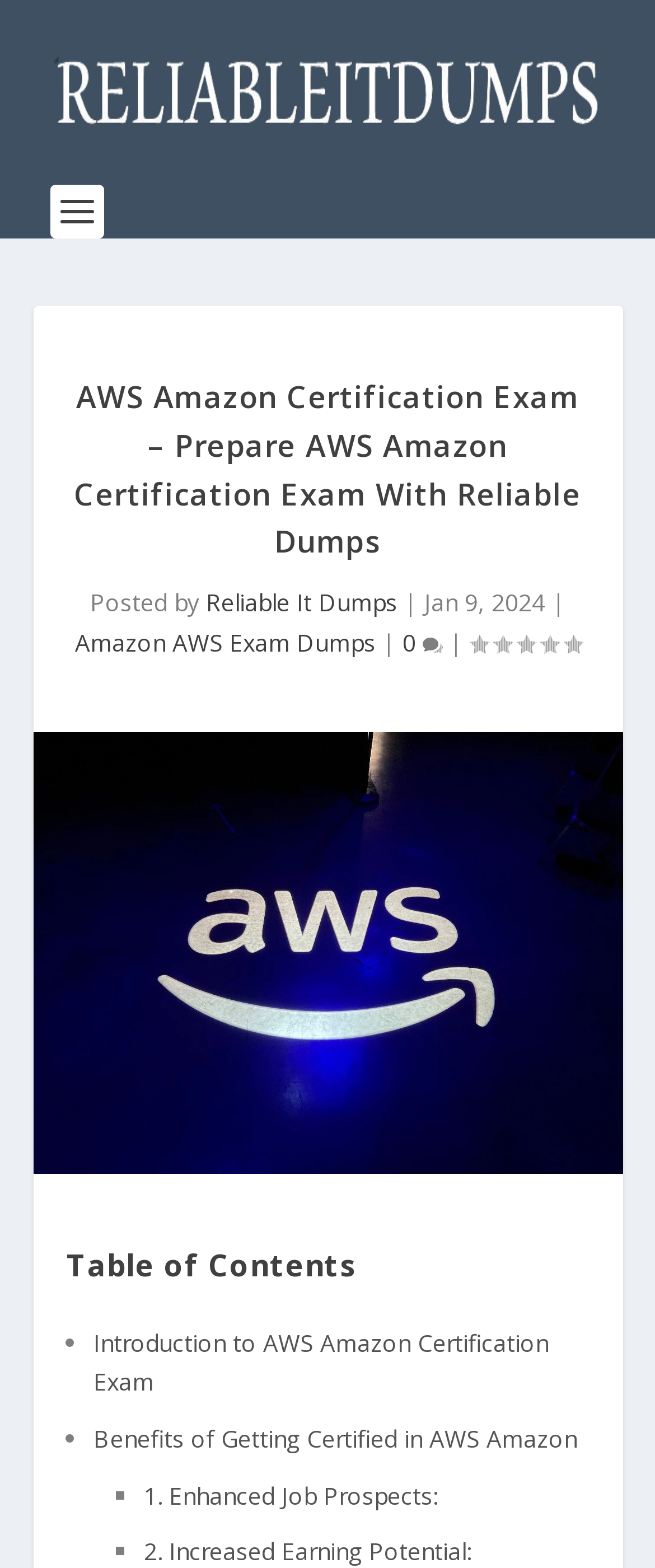Create a full and detailed caption for the entire webpage.

The webpage is about AWS Amazon Certification Exam, a benchmark in the world of cloud computing. At the top, there is a logo of "RELIABLEITDUMPS" with a link to it, positioned at the top-left corner of the page. Below the logo, there is a heading that reads "AWS Amazon Certification Exam – Prepare AWS Amazon Certification Exam With Reliable Dumps". 

On the top-right side, there is a section with information about the post, including the author "Reliable It Dumps", the date "Jan 9, 2024", and a link to "Amazon AWS Exam Dumps". There is also a comment count and a rating section nearby.

Below the post information section, there is a large image related to the AWS Amazon Certification Exam, taking up most of the width of the page. 

Further down, there is a heading "Table of Contents" followed by a list of links to different sections, including "Introduction to AWS Amazon Certification Exam", "Benefits of Getting Certified in AWS Amazon", and more. The list is organized with bullet points and is positioned at the center of the page.